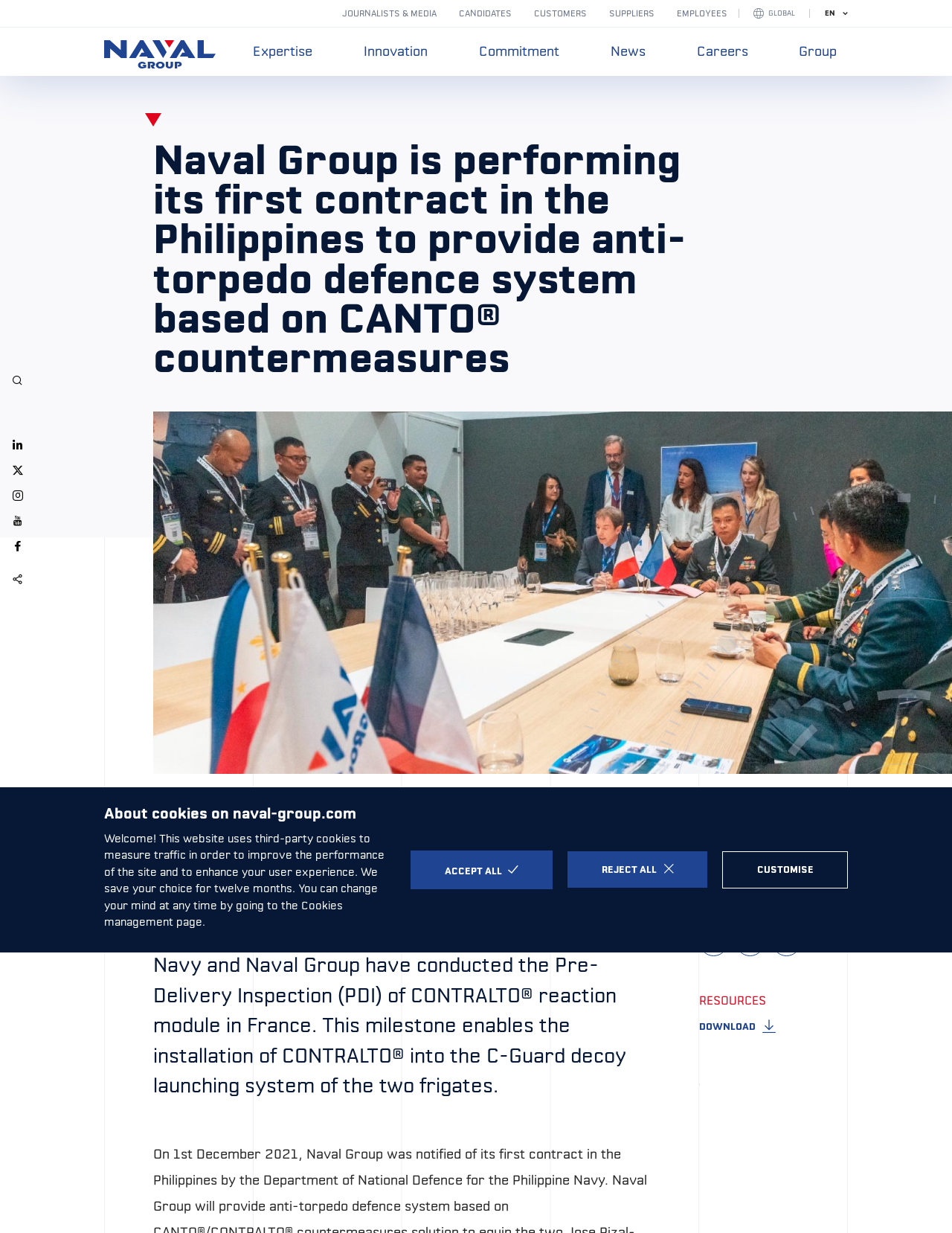Refer to the image and provide an in-depth answer to the question:
What social media platforms can users share the content on?

The webpage provides share buttons for Facebook, LinkedIn, and Twitter, indicating that users can share the content on these social media platforms.